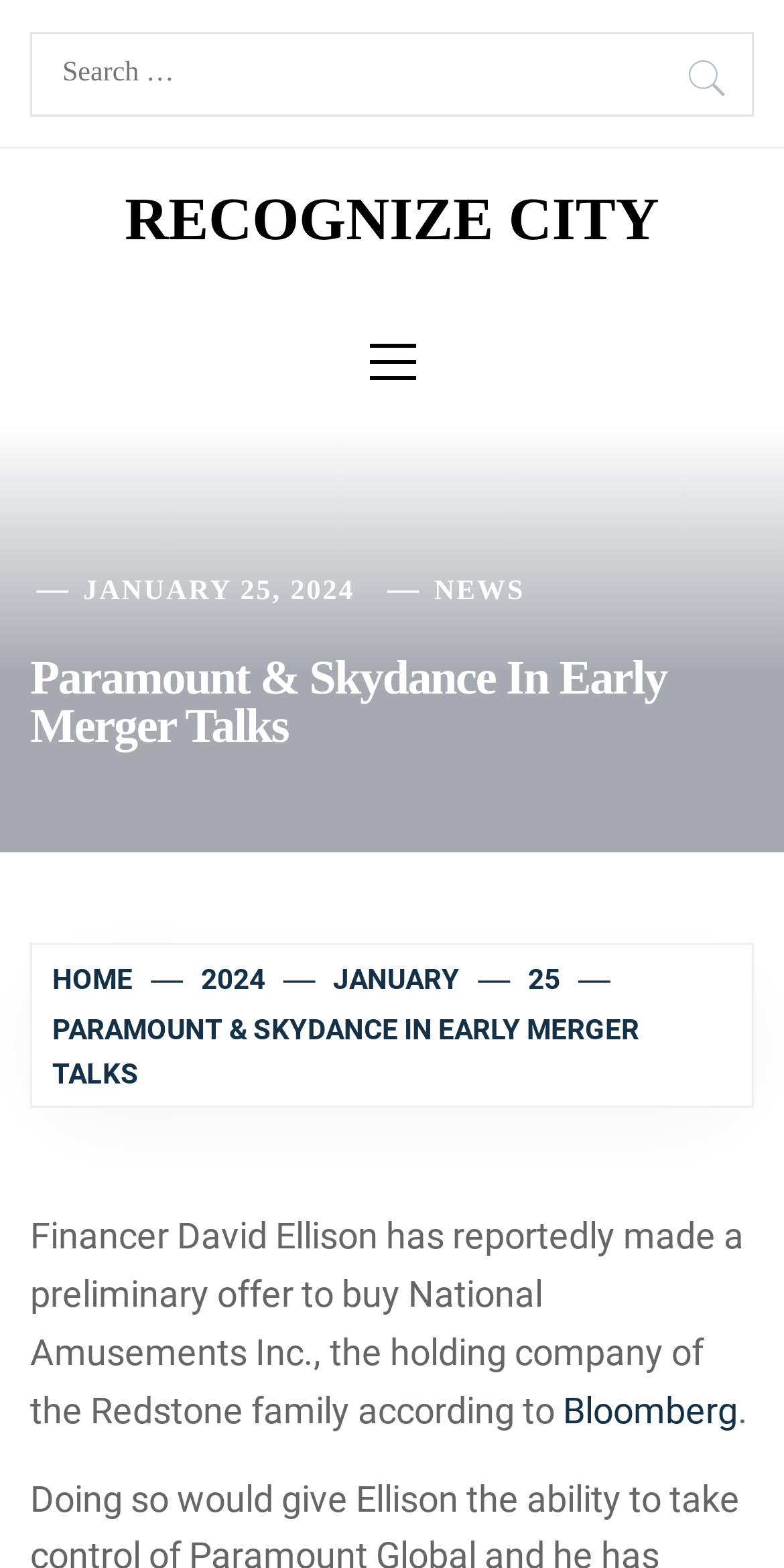Please identify the bounding box coordinates for the region that you need to click to follow this instruction: "Search for something".

[0.041, 0.022, 0.959, 0.073]